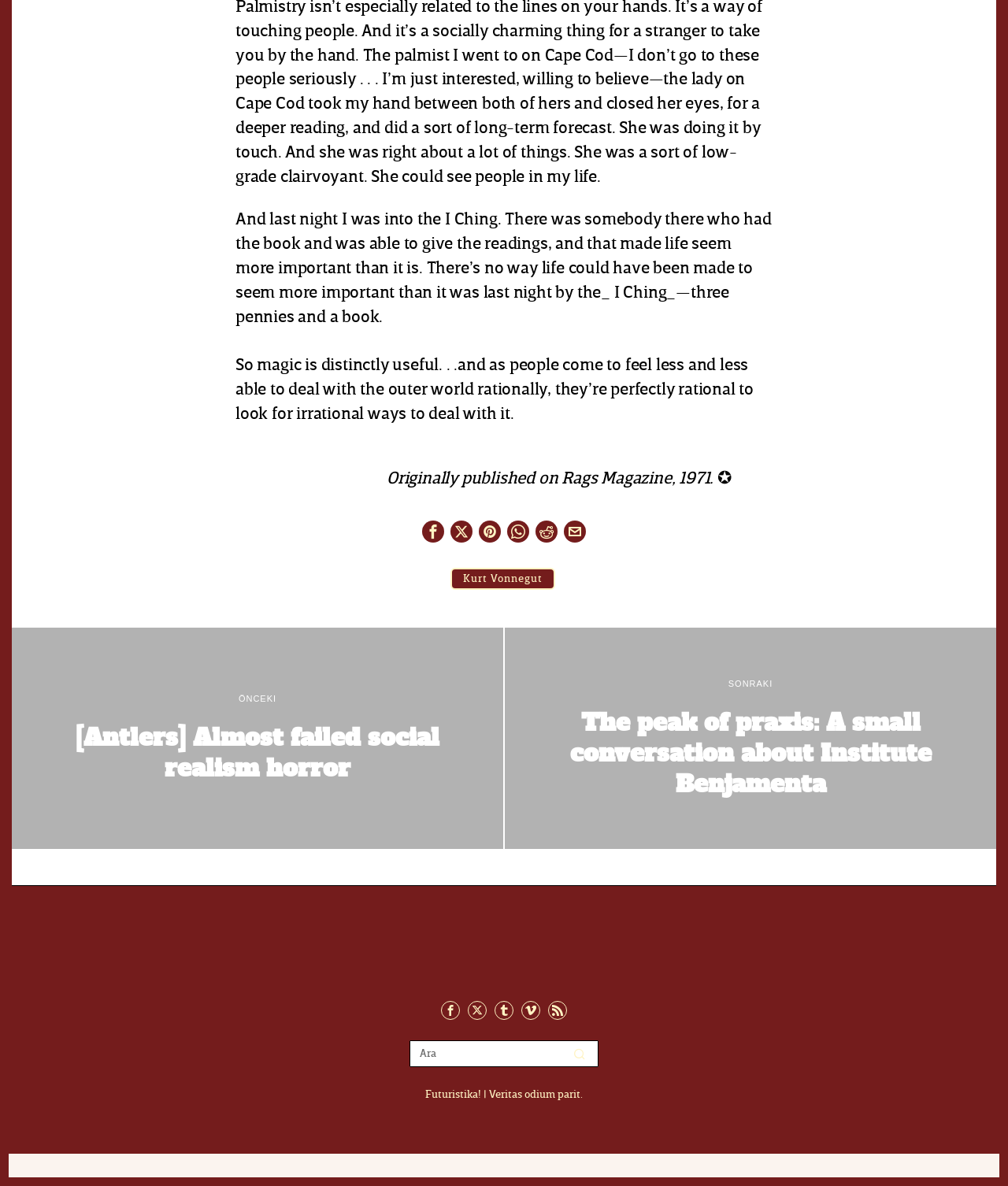Locate the bounding box coordinates of the region to be clicked to comply with the following instruction: "Click on the Facebook share button". The coordinates must be four float numbers between 0 and 1, in the form [left, top, right, bottom].

[0.419, 0.439, 0.441, 0.458]